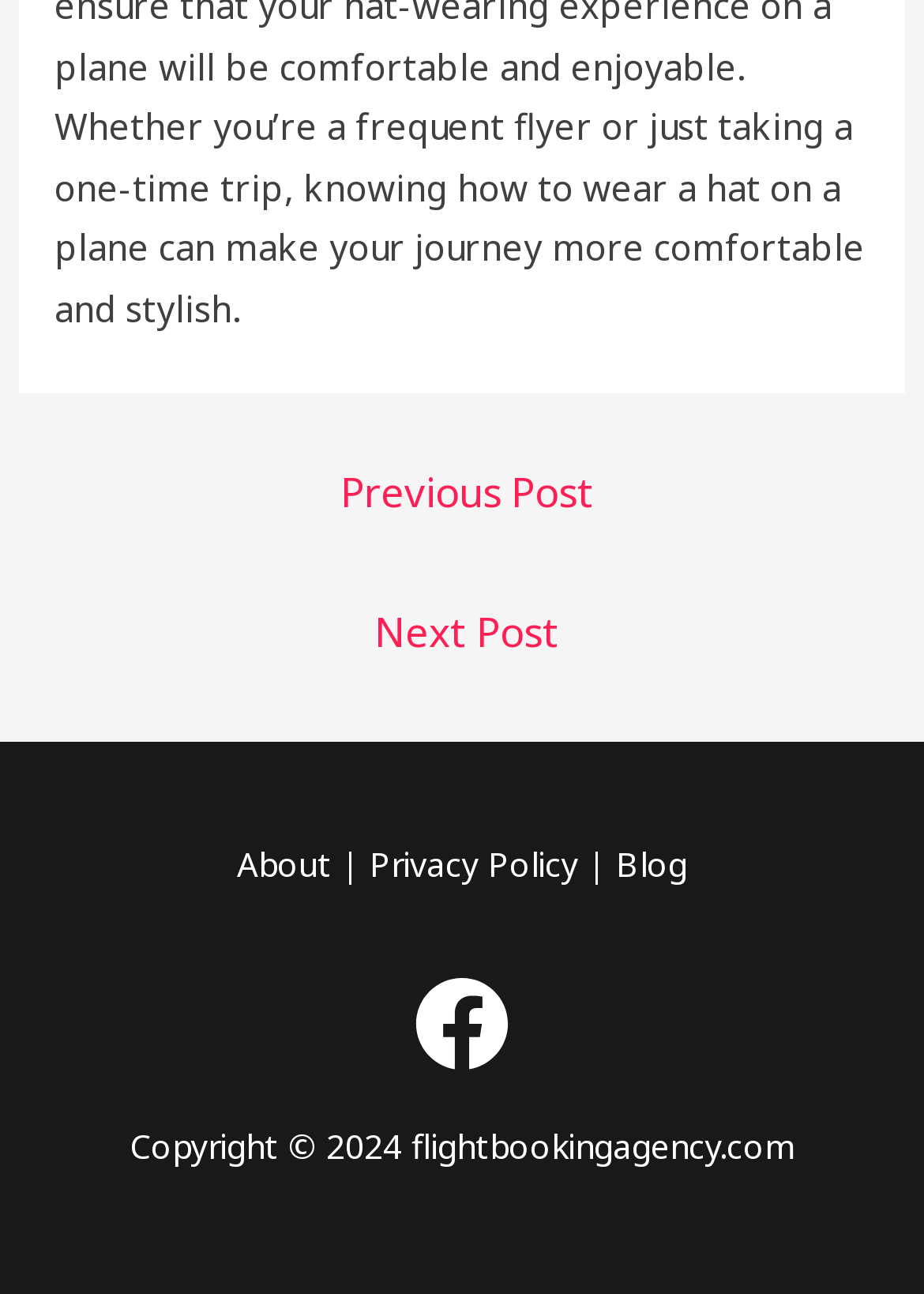Provide a one-word or short-phrase response to the question:
What is the main topic of the website?

Flight booking